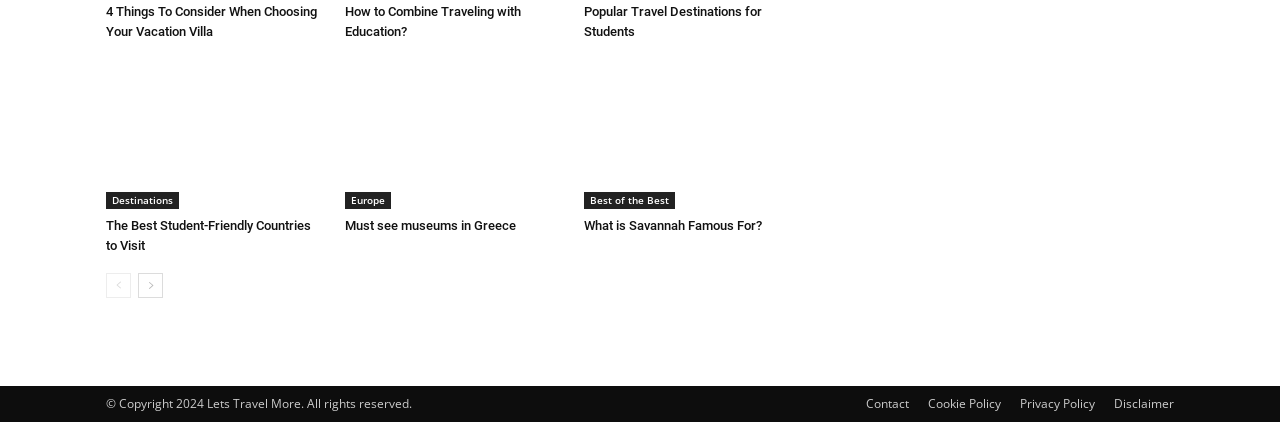Specify the bounding box coordinates of the element's area that should be clicked to execute the given instruction: "Click on '4 Things To Consider When Choosing Your Vacation Villa'". The coordinates should be four float numbers between 0 and 1, i.e., [left, top, right, bottom].

[0.083, 0.01, 0.248, 0.093]